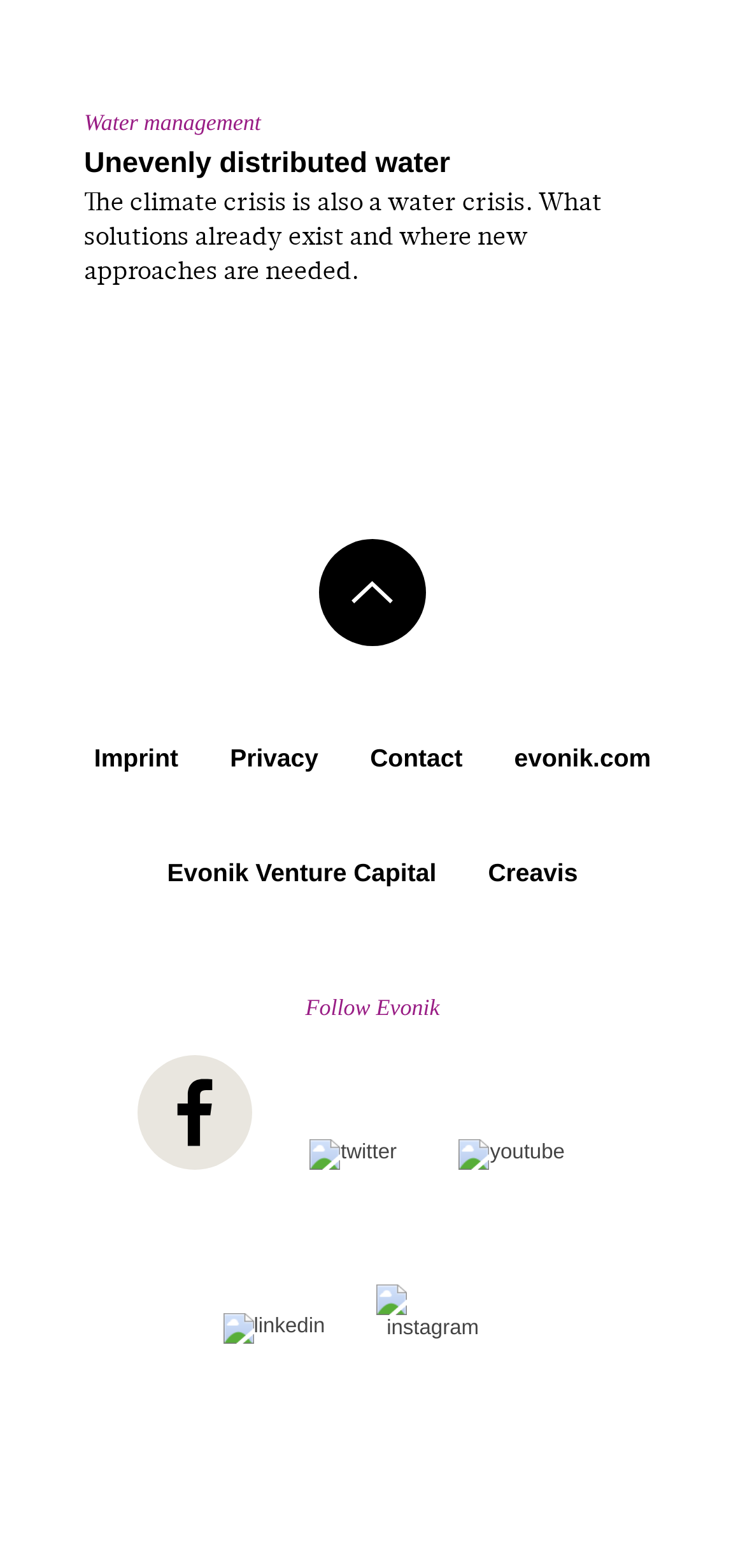Calculate the bounding box coordinates of the UI element given the description: "Evonik Venture Capital".

[0.224, 0.548, 0.586, 0.566]